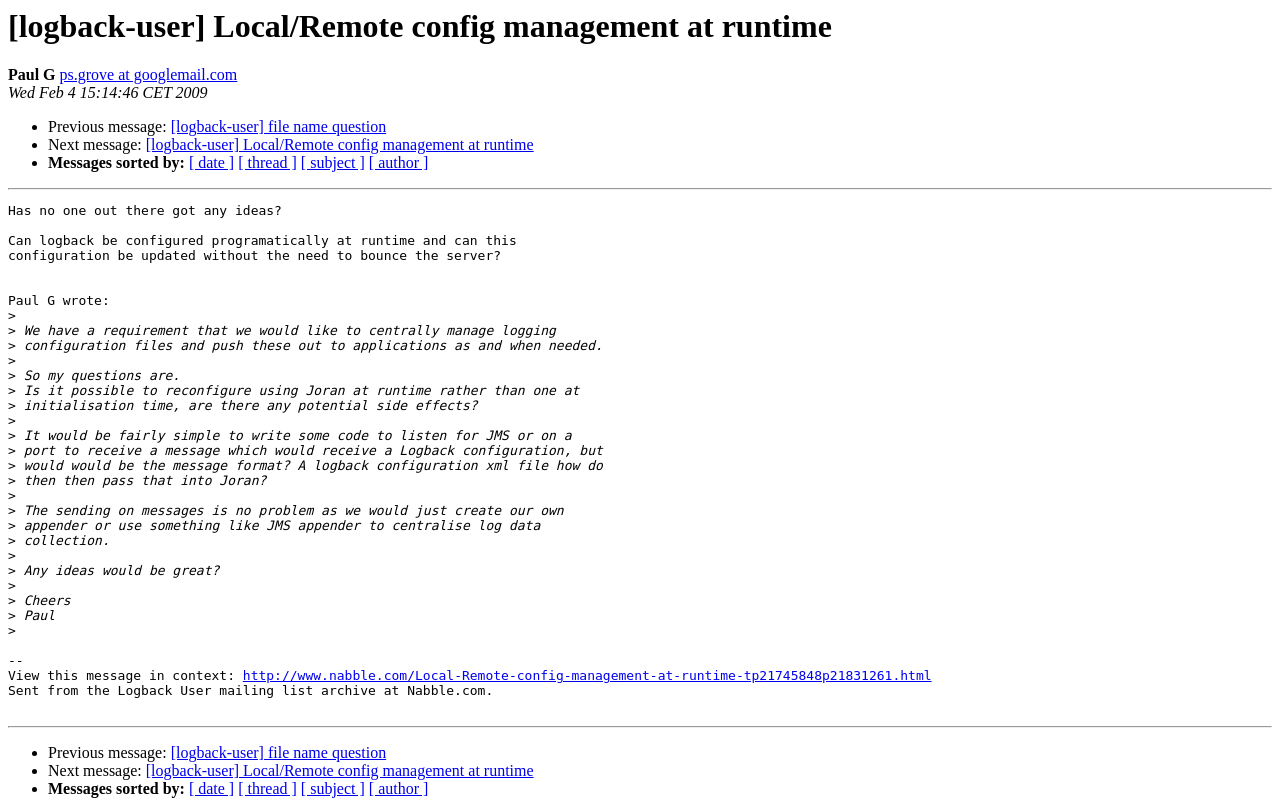Determine the bounding box coordinates of the clickable element necessary to fulfill the instruction: "Sort messages by date". Provide the coordinates as four float numbers within the 0 to 1 range, i.e., [left, top, right, bottom].

[0.148, 0.193, 0.183, 0.215]